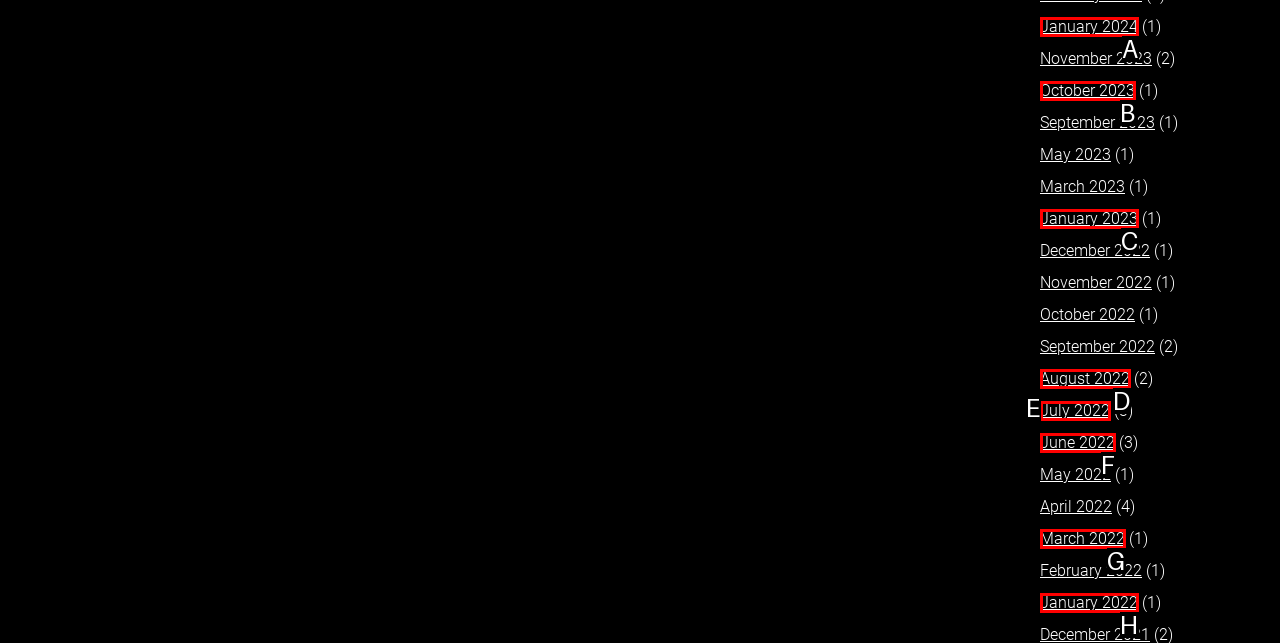Determine the HTML element that best aligns with the description: June 2022
Answer with the appropriate letter from the listed options.

F